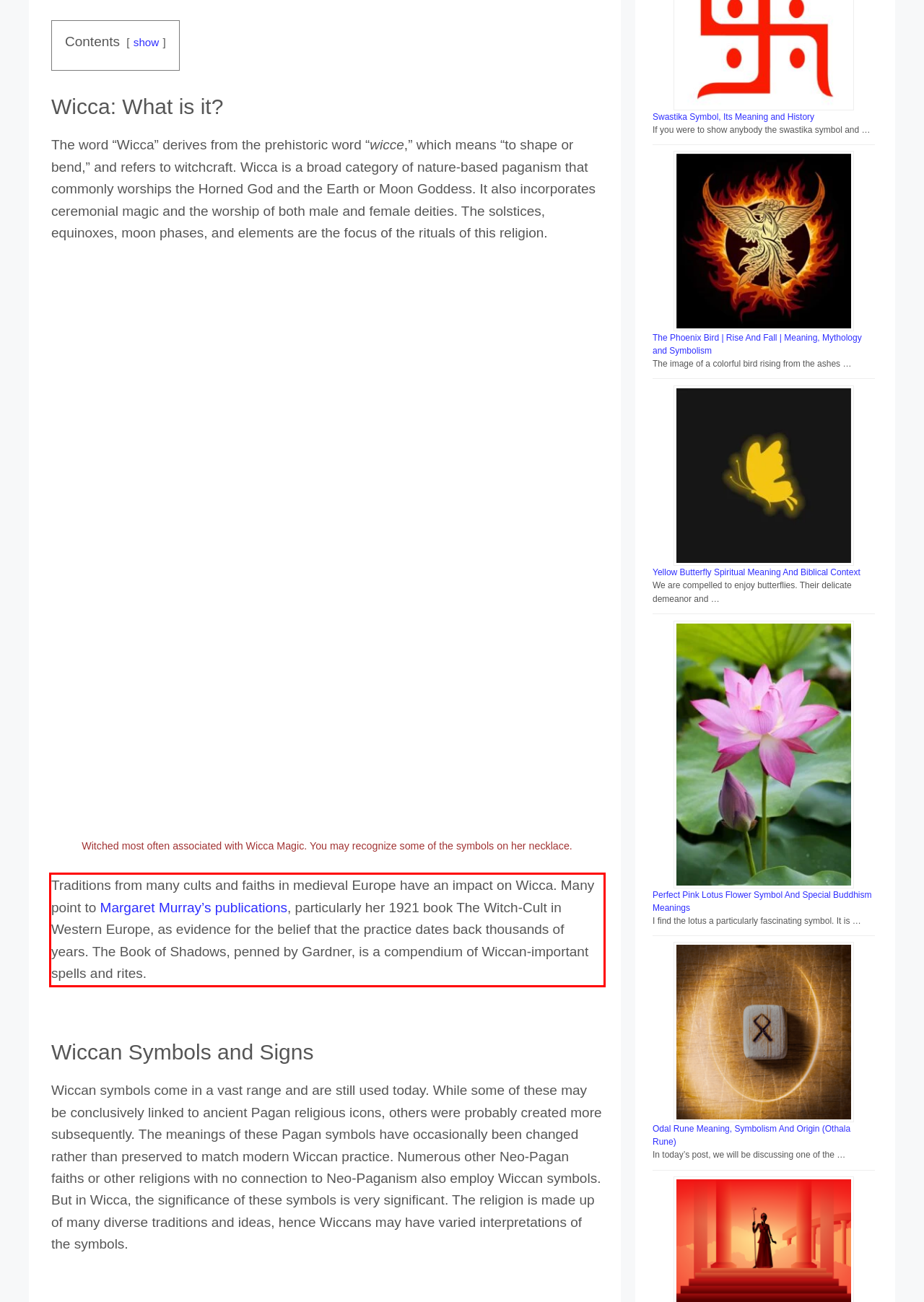Please extract the text content within the red bounding box on the webpage screenshot using OCR.

Traditions from many cults and faiths in medieval Europe have an impact on Wicca. Many point to Margaret Murray’s publications, particularly her 1921 book The Witch-Cult in Western Europe, as evidence for the belief that the practice dates back thousands of years. The Book of Shadows, penned by Gardner, is a compendium of Wiccan-important spells and rites.